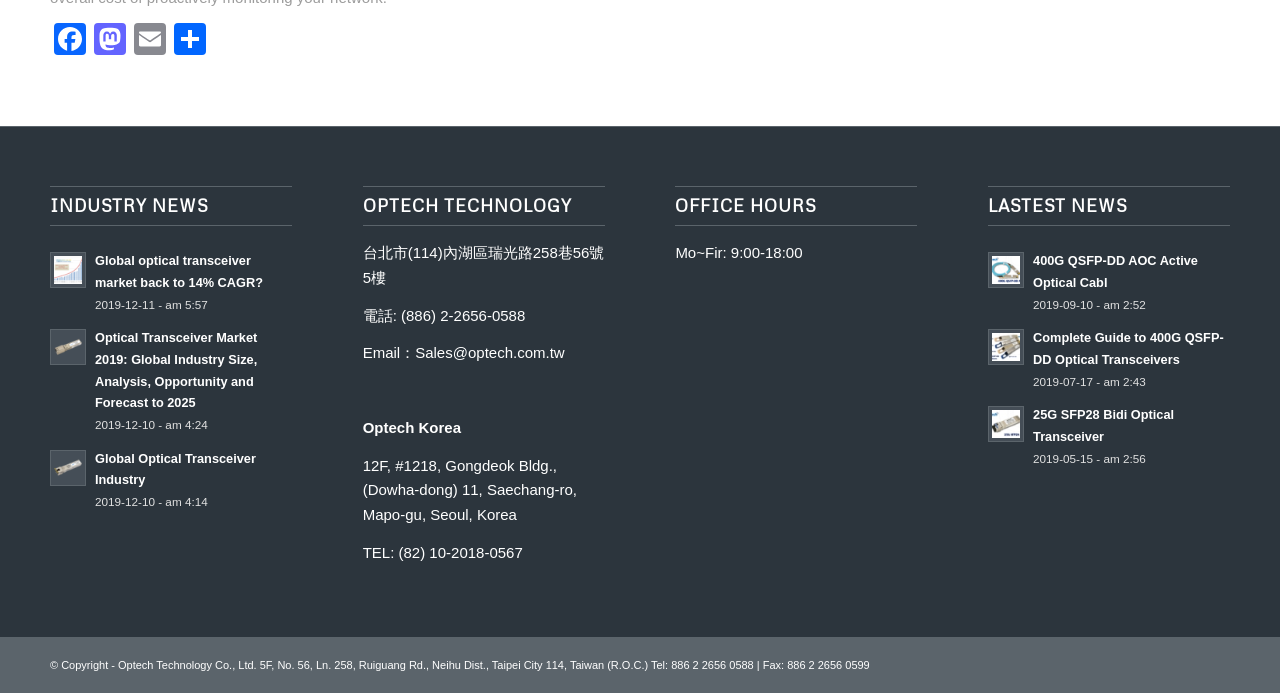What are the office hours?
From the screenshot, supply a one-word or short-phrase answer.

Mo~Fir: 9:00-18:00